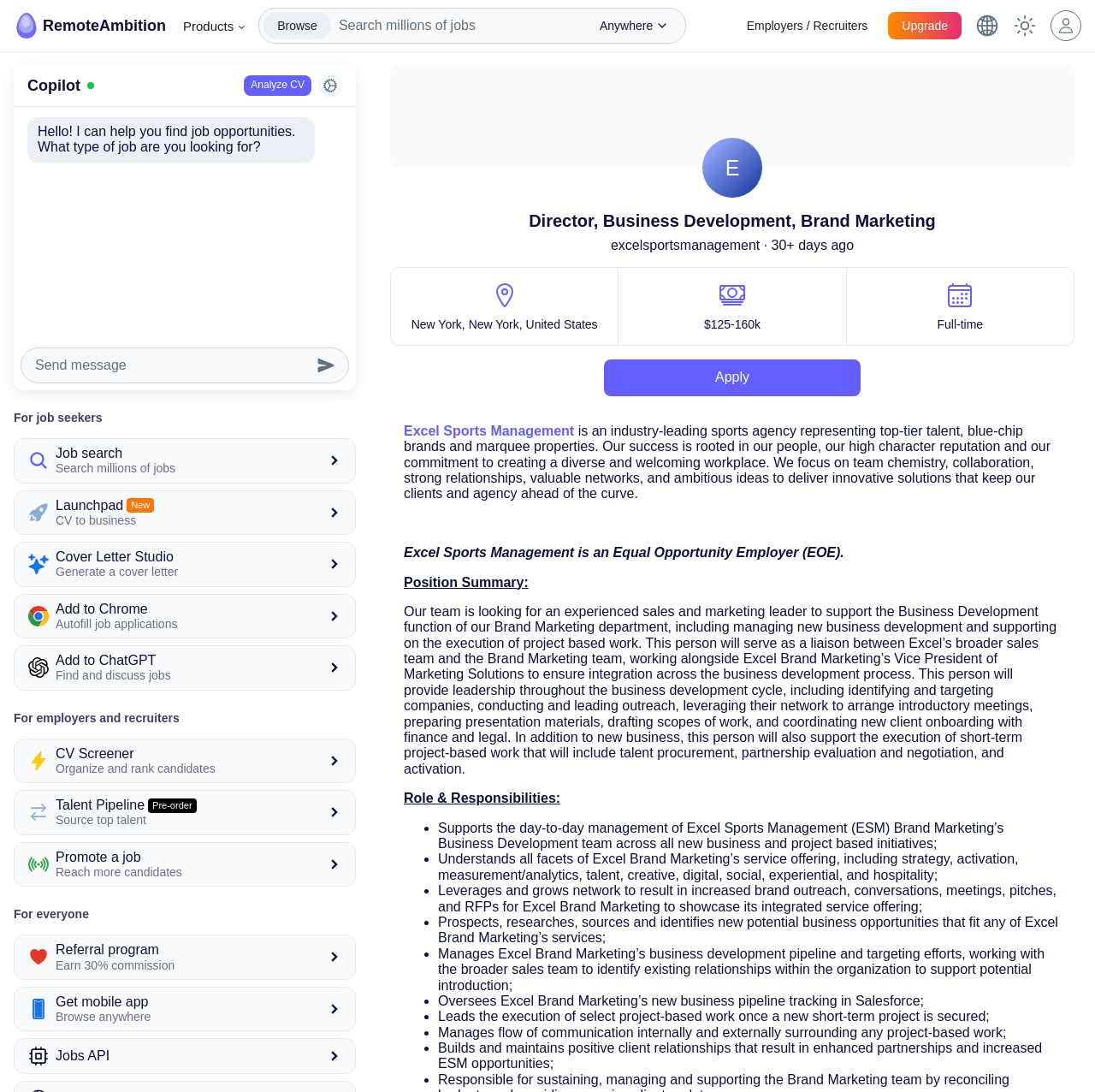Generate a comprehensive description of the webpage content.

This webpage appears to be a job posting for a Director of Business Development, Brand Marketing position at Excel Sports Management. The page is divided into several sections, with a navigation menu at the top and a search bar in the top-right corner.

At the top of the page, there is a heading that reads "Director, Business Development, Brand Marketing at Excel Sports Management - Remote" with a link to the company's website. Below this, there is a brief summary of the job posting, including the company's description and the job's responsibilities.

The main content of the page is divided into several sections, including "Position Summary", "Role & Responsibilities", and a list of bullet points outlining the job's duties. The text is dense and informative, with many details about the job's requirements and expectations.

On the right side of the page, there are several links and buttons, including a "Browse" button, a "Search millions of jobs" combobox, and a "For job seekers" section with links to related resources. There are also several images and icons scattered throughout the page, including a RemoteAmbition logo and a Copilot icon.

At the bottom of the page, there are several more links and buttons, including a "Get mobile app" button, a "Jobs API" link, and a "Referral program" link. Overall, the page is densely packed with information and resources related to the job posting.